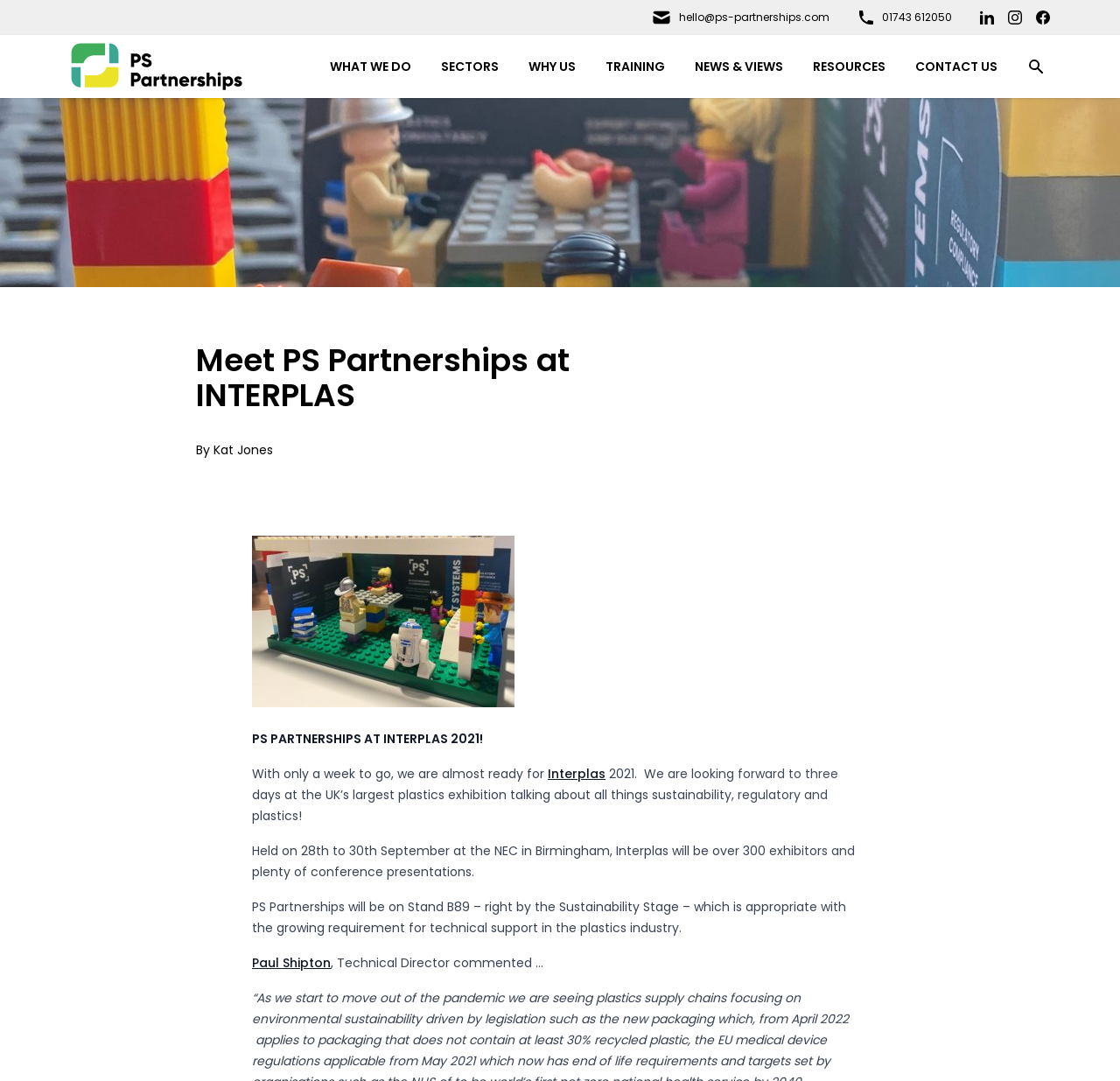Determine the bounding box coordinates of the region to click in order to accomplish the following instruction: "Contact us via email". Provide the coordinates as four float numbers between 0 and 1, specifically [left, top, right, bottom].

[0.581, 0.006, 0.741, 0.026]